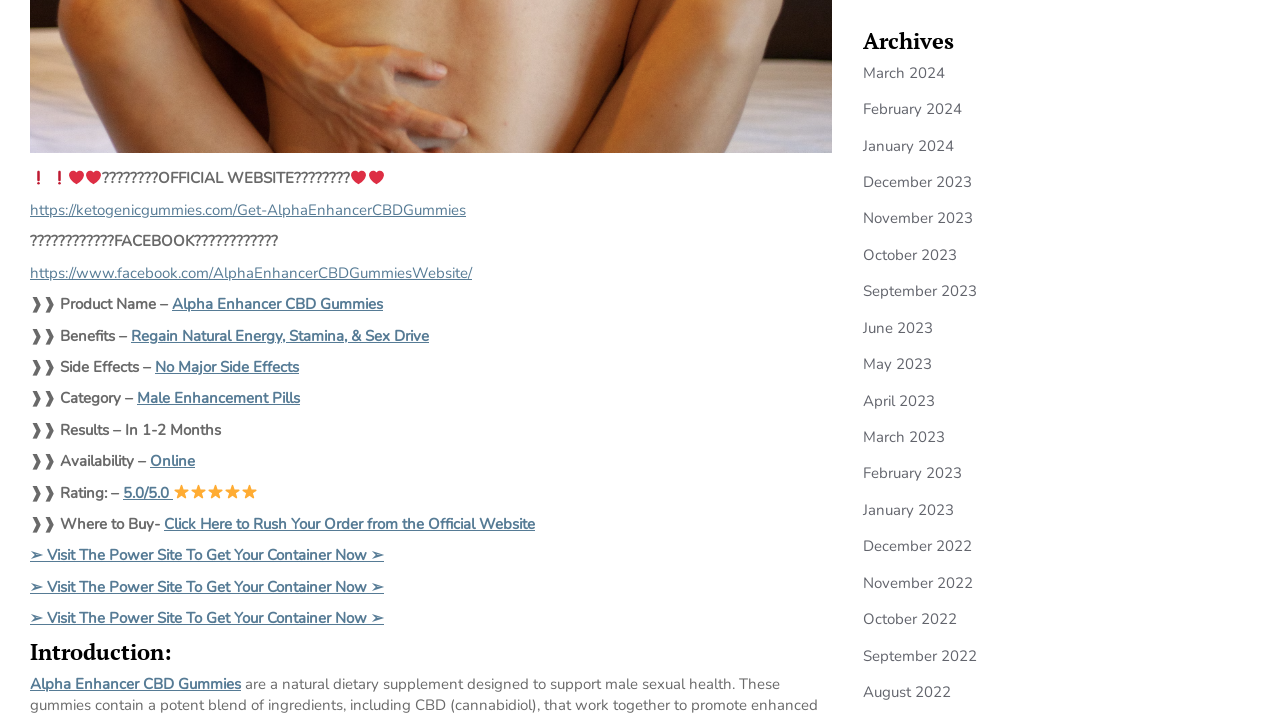Locate and provide the bounding box coordinates for the HTML element that matches this description: "Male Enhancement Pills".

[0.107, 0.545, 0.234, 0.573]